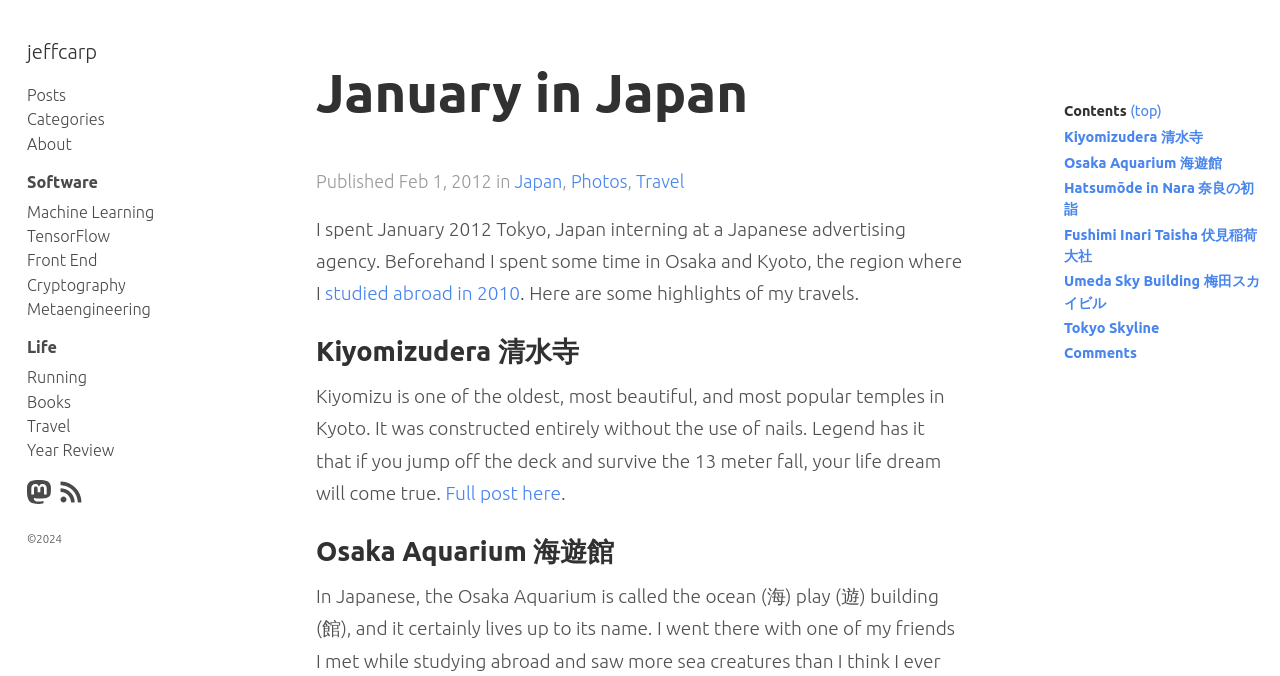Provide the bounding box coordinates of the HTML element this sentence describes: "Tokyo Skyline".

[0.831, 0.471, 0.989, 0.508]